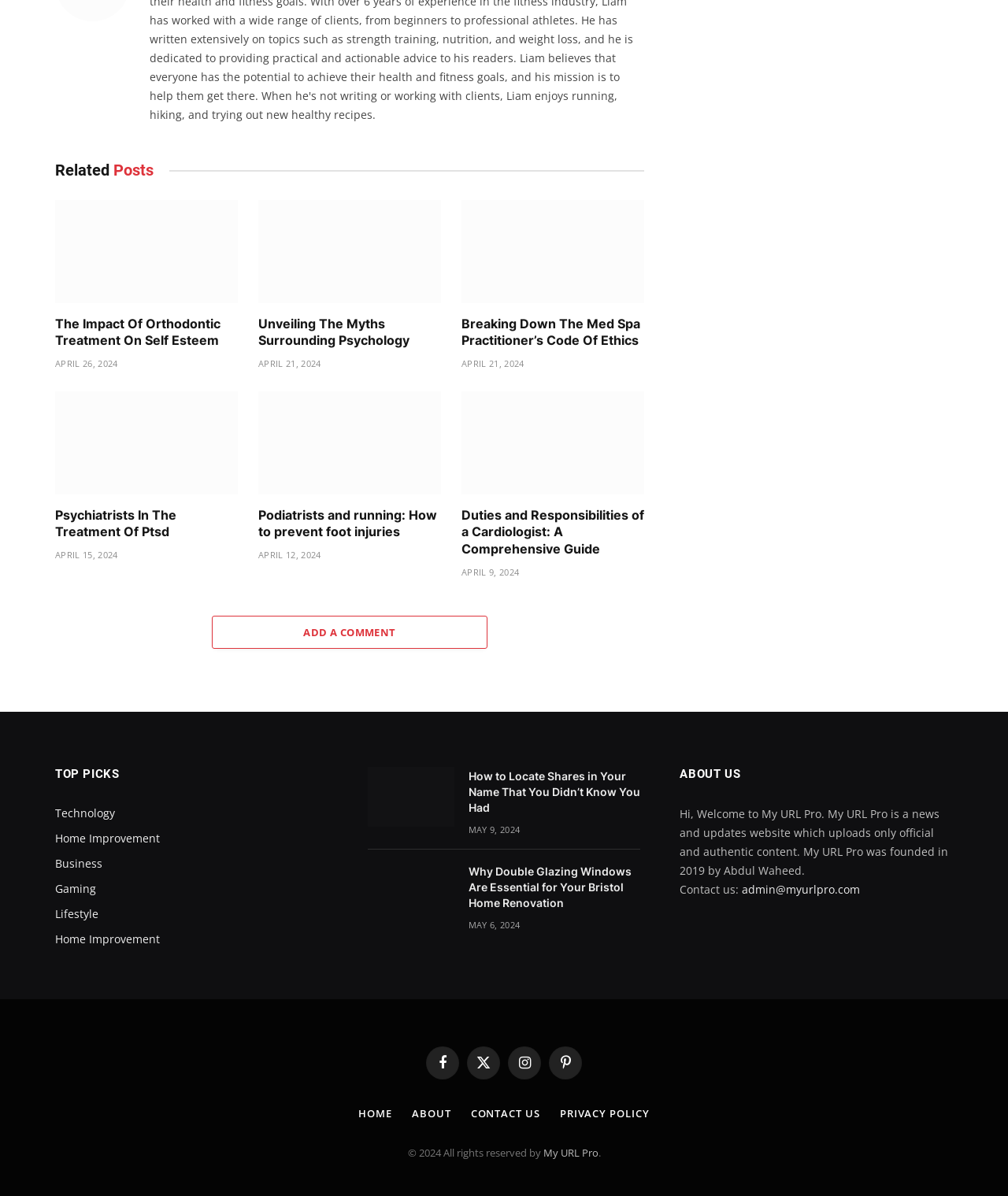What is the name of the founder of My URL Pro?
Provide a detailed answer to the question using information from the image.

I read the 'ABOUT US' section, which mentions that My URL Pro was founded in 2019 by Abdul Waheed.